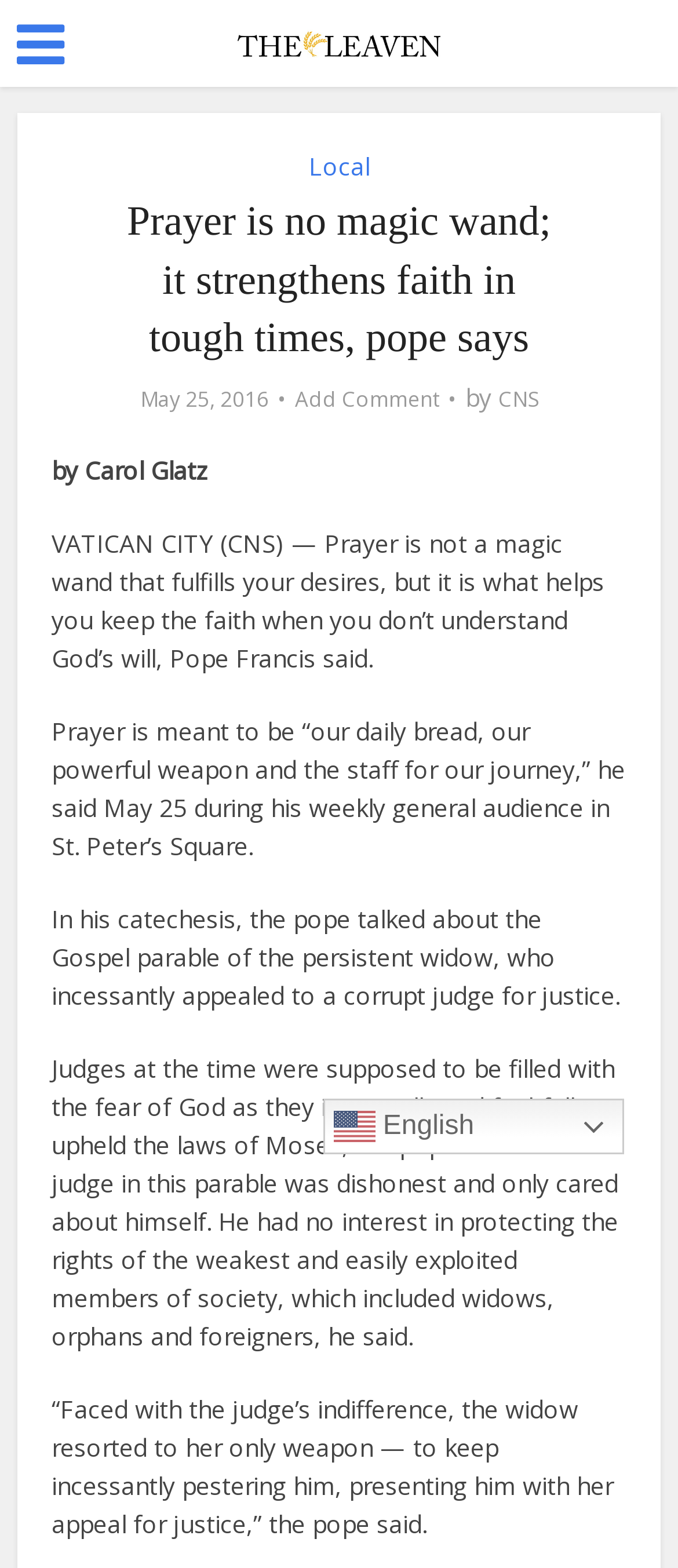Provide a short, one-word or phrase answer to the question below:
What is the language of the webpage?

English